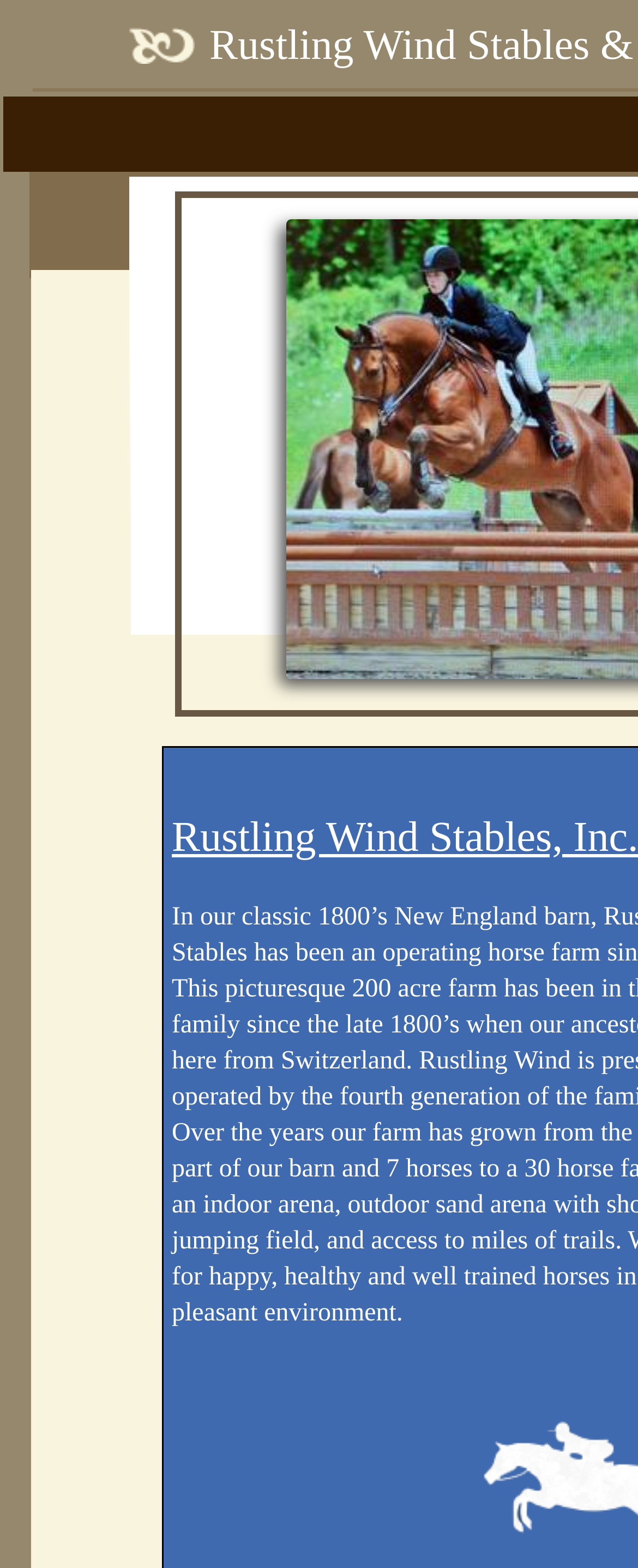Please provide the bounding box coordinates for the UI element as described: "Stables Home". The coordinates must be four floats between 0 and 1, represented as [left, top, right, bottom].

[0.241, 0.073, 0.385, 0.123]